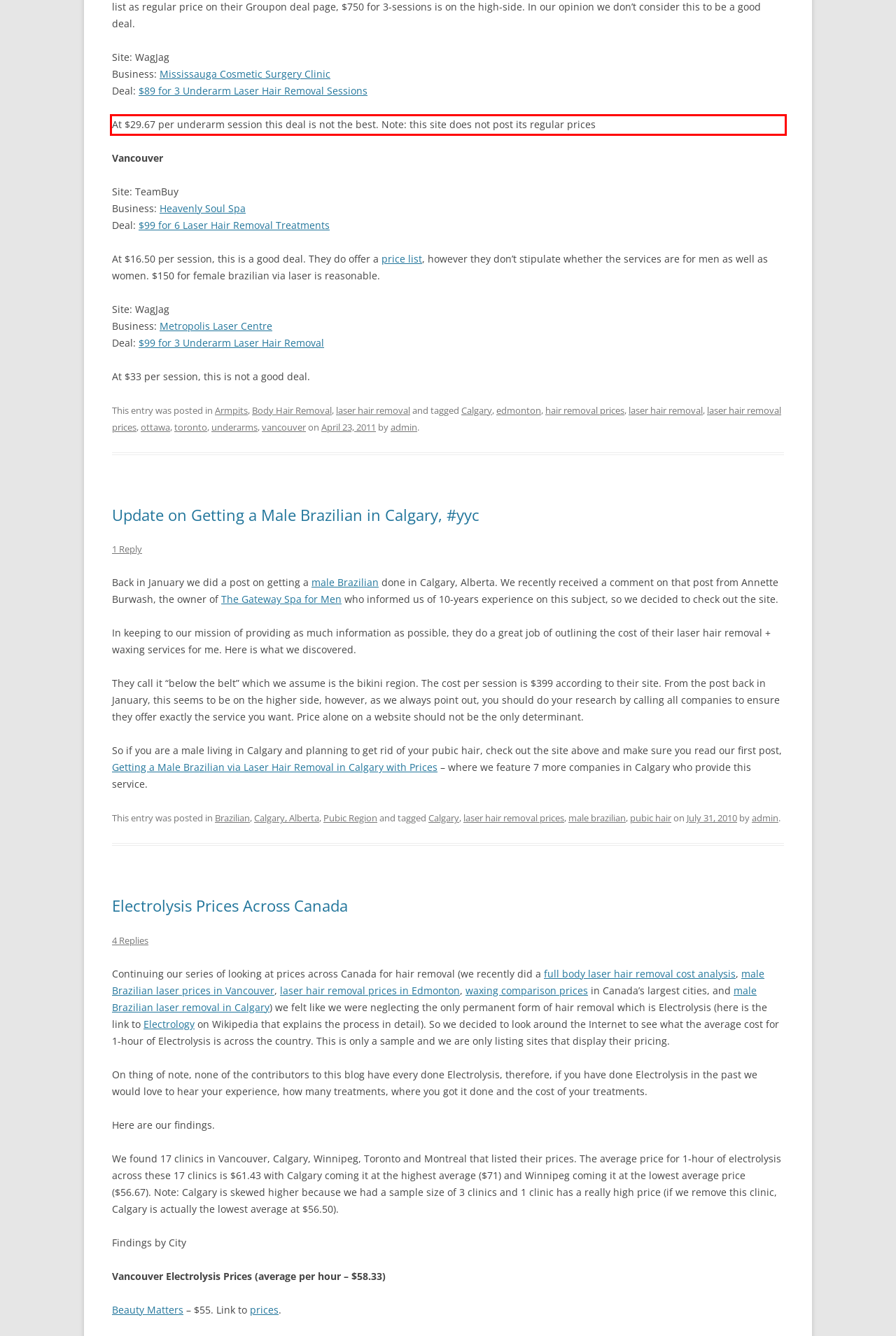You are provided with a screenshot of a webpage containing a red bounding box. Please extract the text enclosed by this red bounding box.

At $29.67 per underarm session this deal is not the best. Note: this site does not post its regular prices